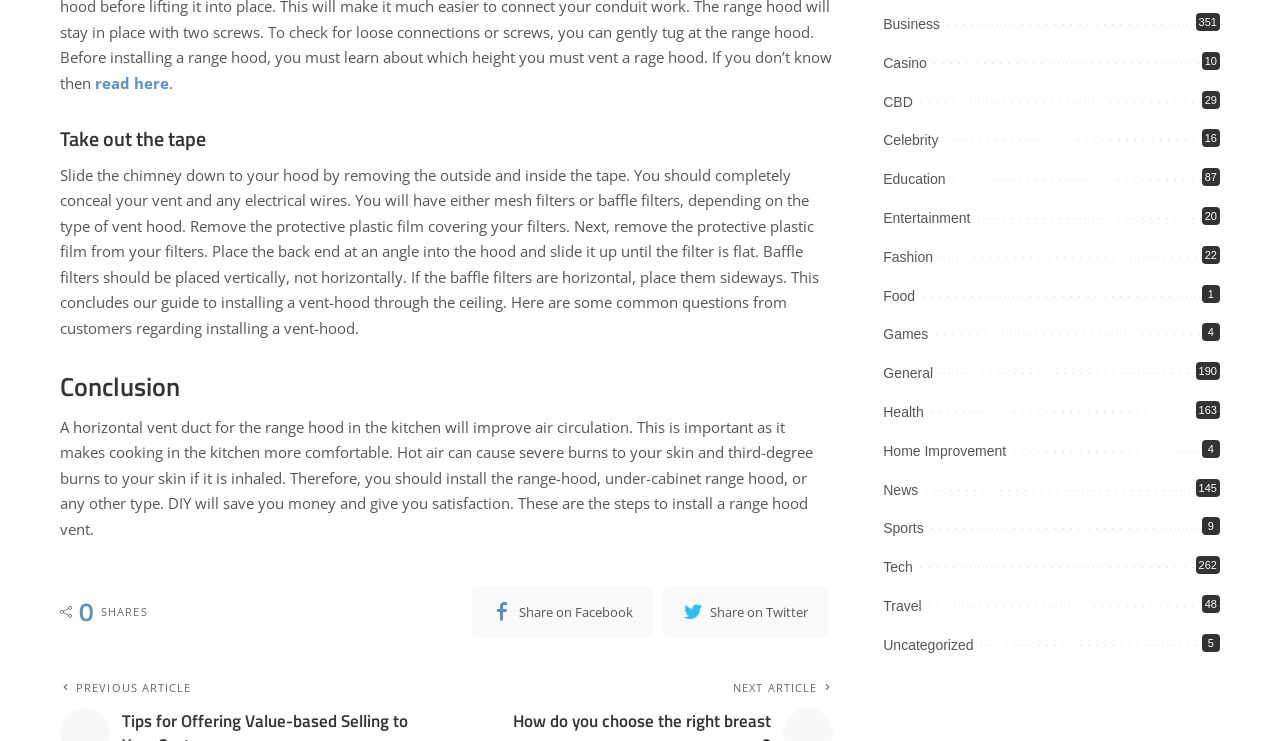Identify the bounding box coordinates of the clickable region to carry out the given instruction: "Share on Facebook".

[0.369, 0.793, 0.51, 0.86]